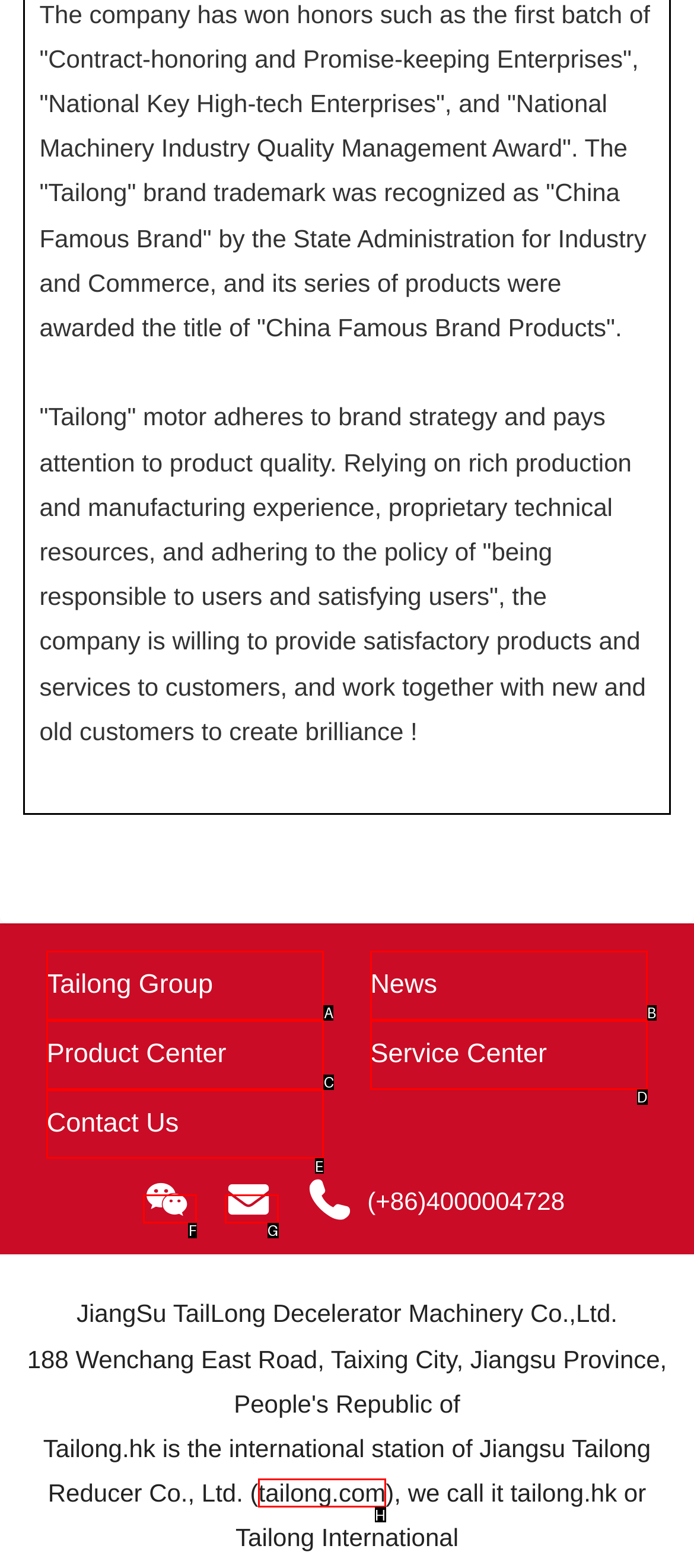Pick the HTML element that should be clicked to execute the task: contact us
Respond with the letter corresponding to the correct choice.

E